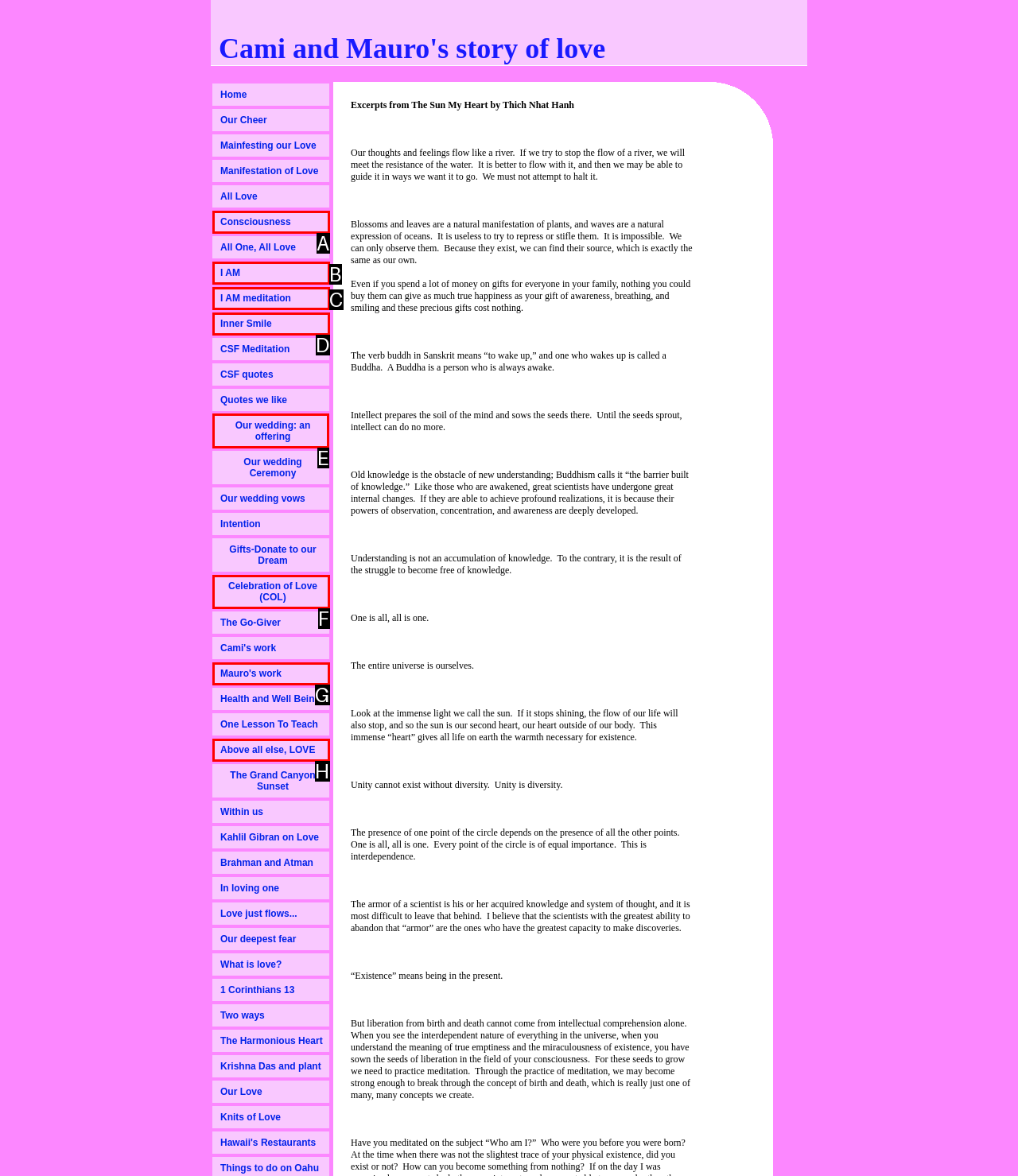To achieve the task: View 'Our wedding: an offering', which HTML element do you need to click?
Respond with the letter of the correct option from the given choices.

E